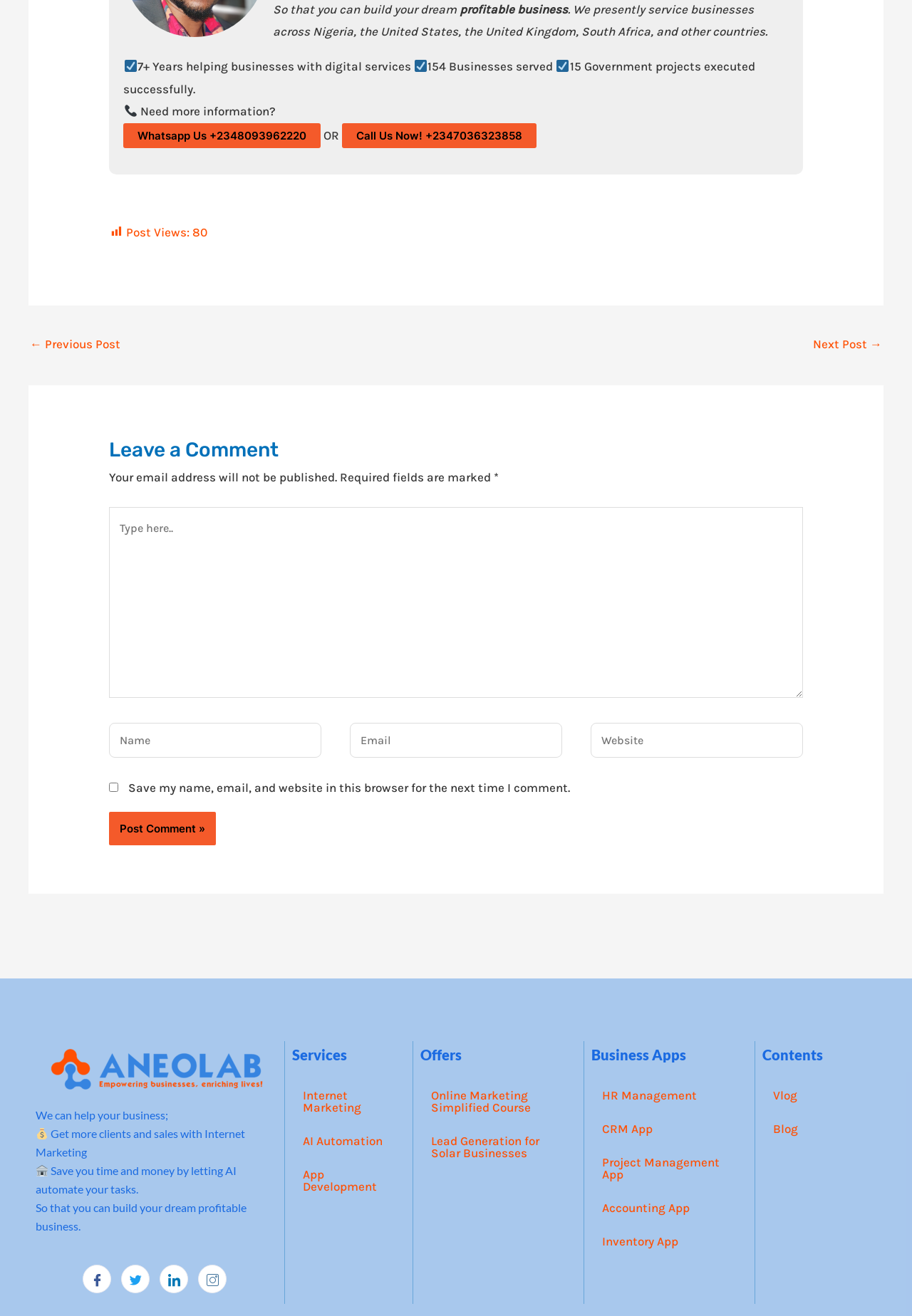Please indicate the bounding box coordinates for the clickable area to complete the following task: "Click the Facebook link". The coordinates should be specified as four float numbers between 0 and 1, i.e., [left, top, right, bottom].

[0.091, 0.961, 0.122, 0.983]